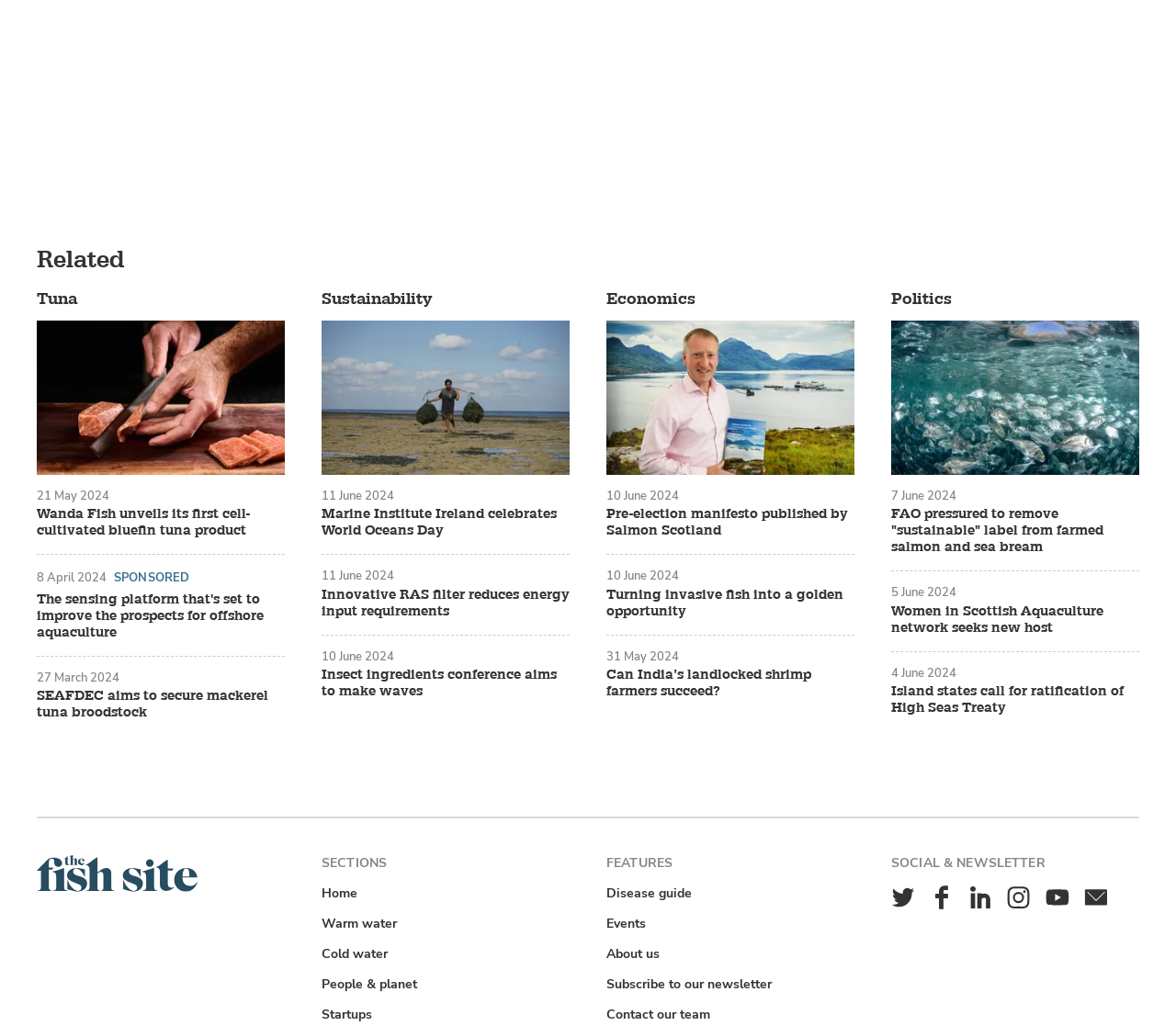Can you specify the bounding box coordinates of the area that needs to be clicked to fulfill the following instruction: "Browse the 'Sustainability' section"?

[0.273, 0.281, 0.367, 0.302]